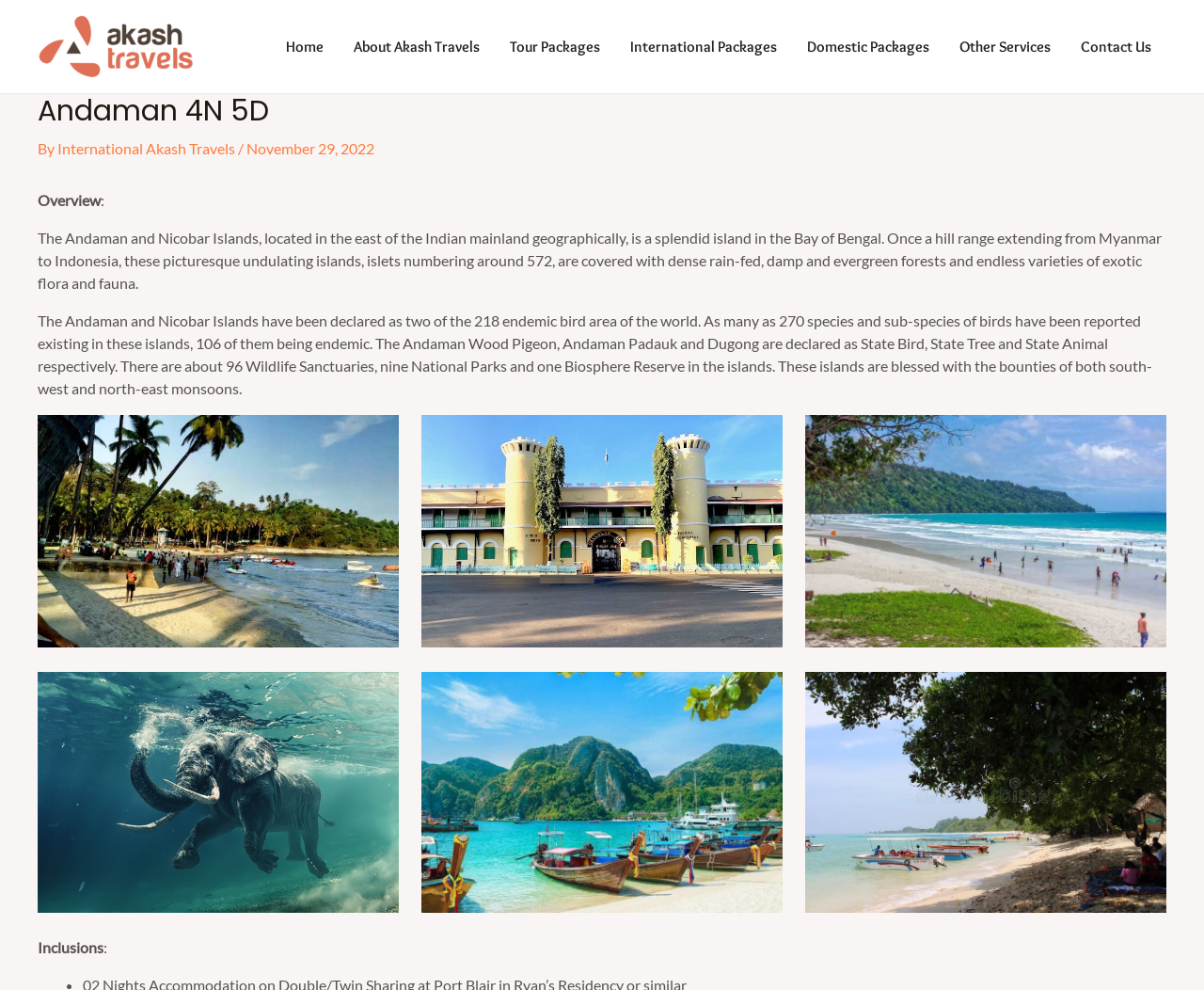What is the name of the state bird of the Andaman and Nicobar Islands?
Refer to the image and provide a concise answer in one word or phrase.

Andaman Wood Pigeon